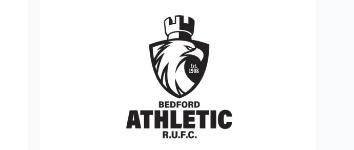What does the castle-like structure represent?
Using the visual information, reply with a single word or short phrase.

resilience and tradition